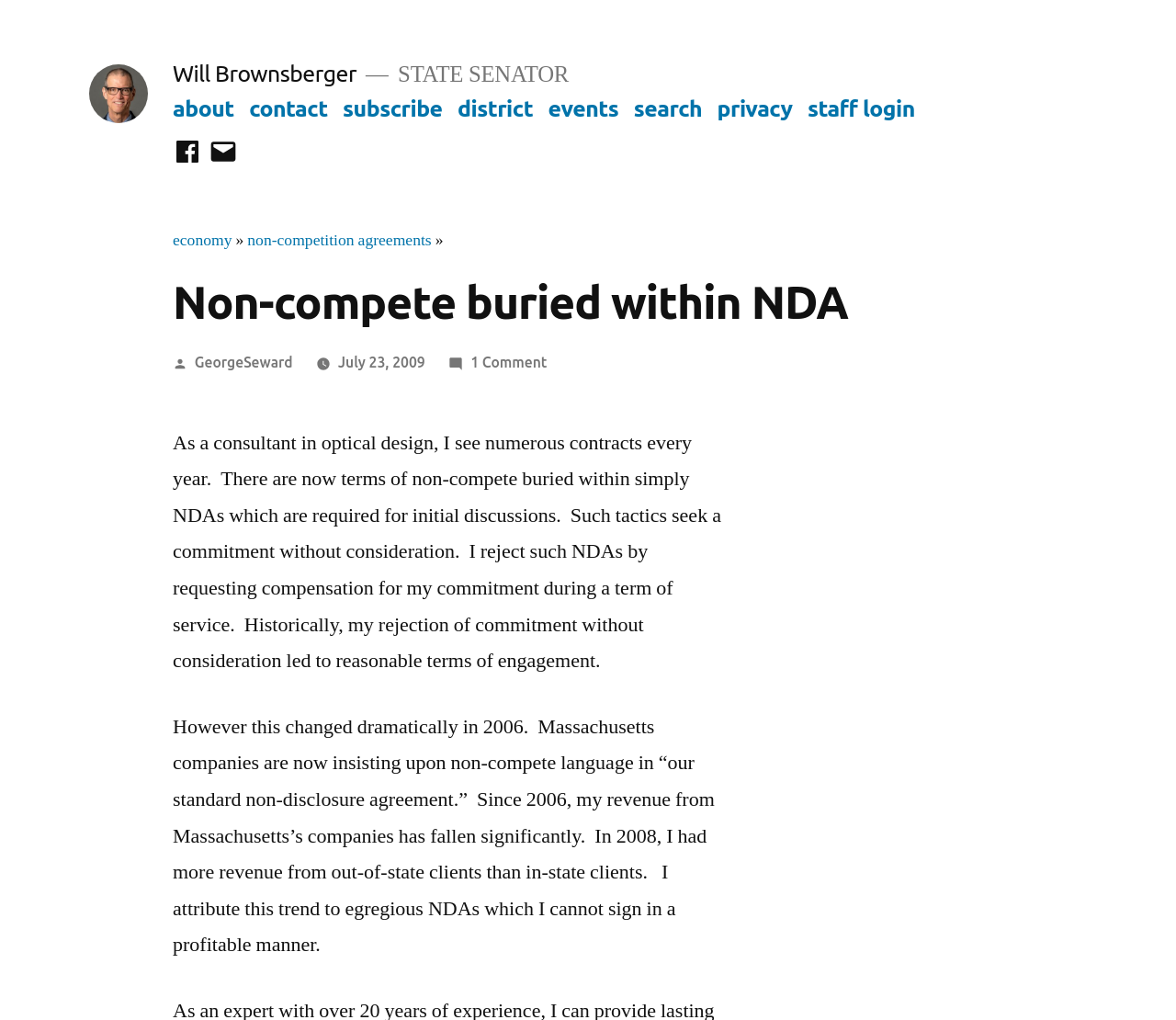Determine the bounding box coordinates for the HTML element described here: "July 23, 2009March 21, 2011".

[0.288, 0.347, 0.361, 0.363]